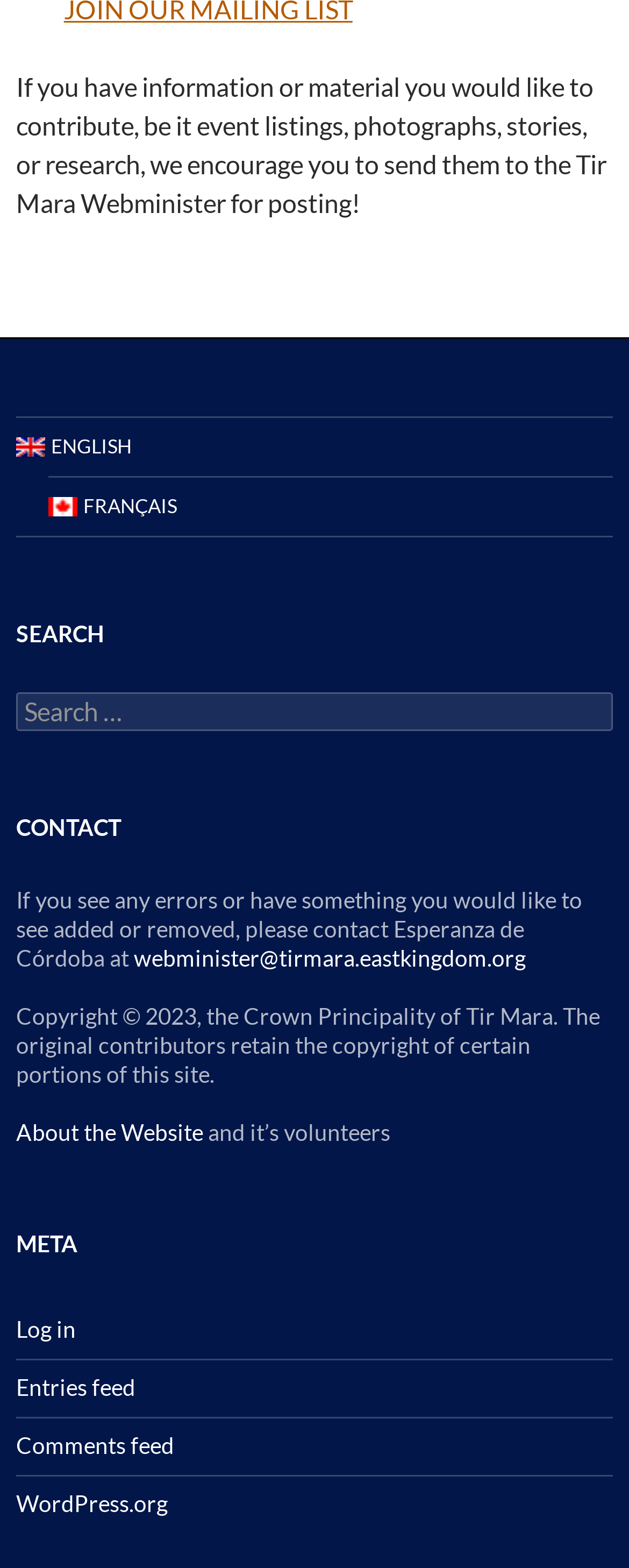Determine the bounding box coordinates of the area to click in order to meet this instruction: "Search for something".

[0.026, 0.442, 0.974, 0.467]